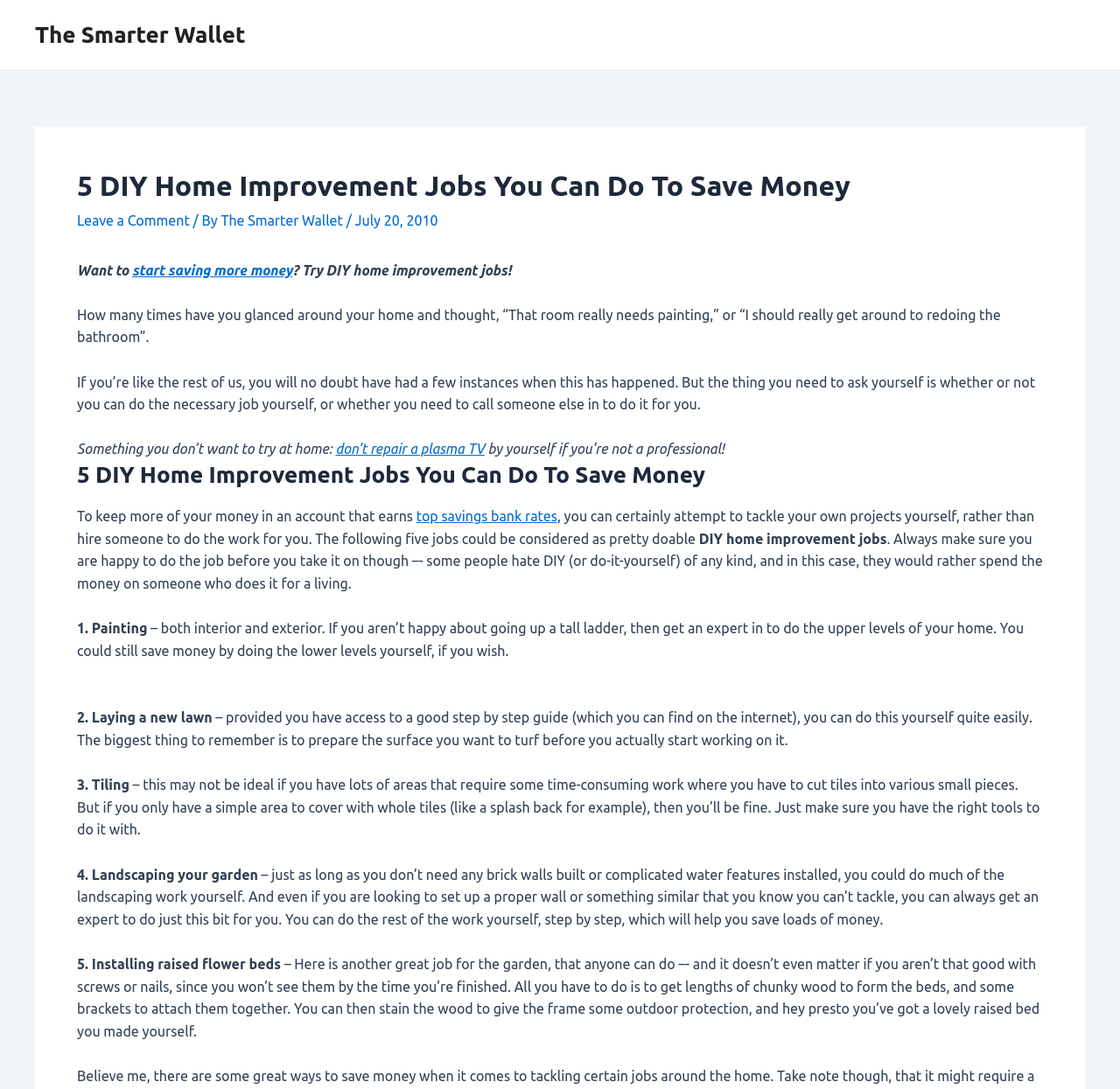Provide a single word or phrase answer to the question: 
What is the tone of the webpage author?

Helpful